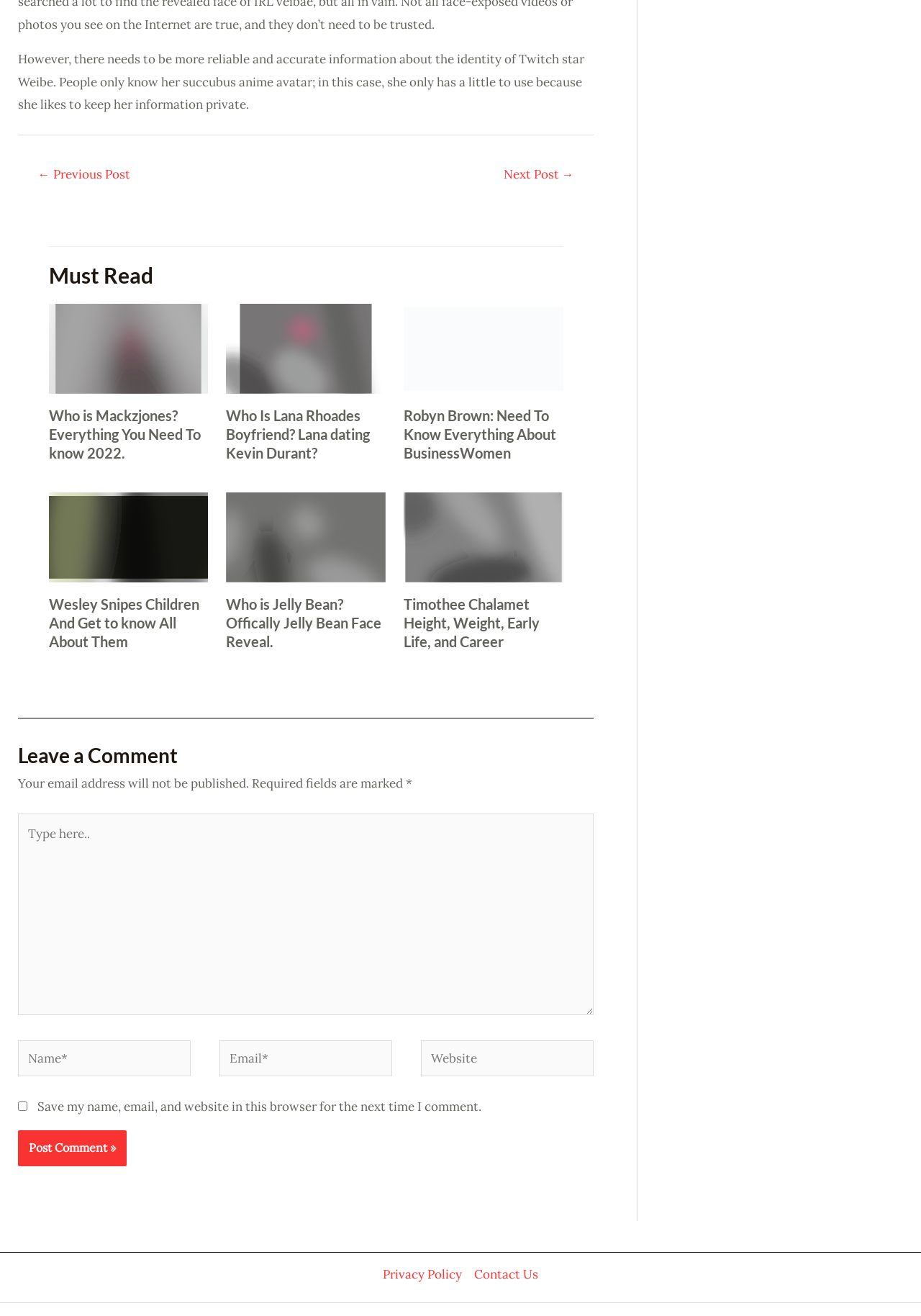Identify the bounding box for the UI element described as: "alt="Mackzjones"". The coordinates should be four float numbers between 0 and 1, i.e., [left, top, right, bottom].

[0.053, 0.258, 0.226, 0.27]